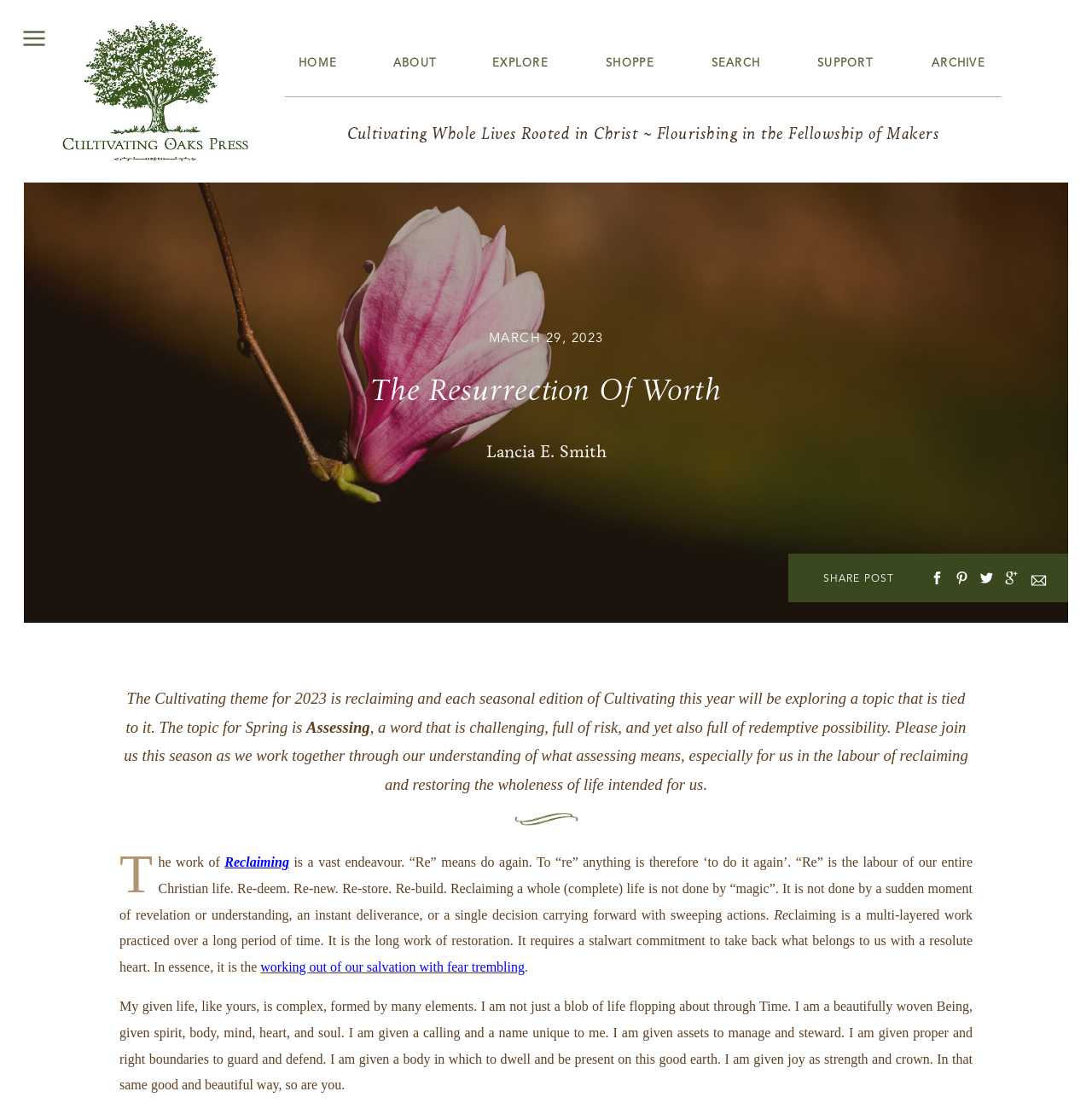Locate the bounding box coordinates of the element that should be clicked to execute the following instruction: "Click on the working out of our salvation with fear trembling link".

[0.239, 0.87, 0.48, 0.883]